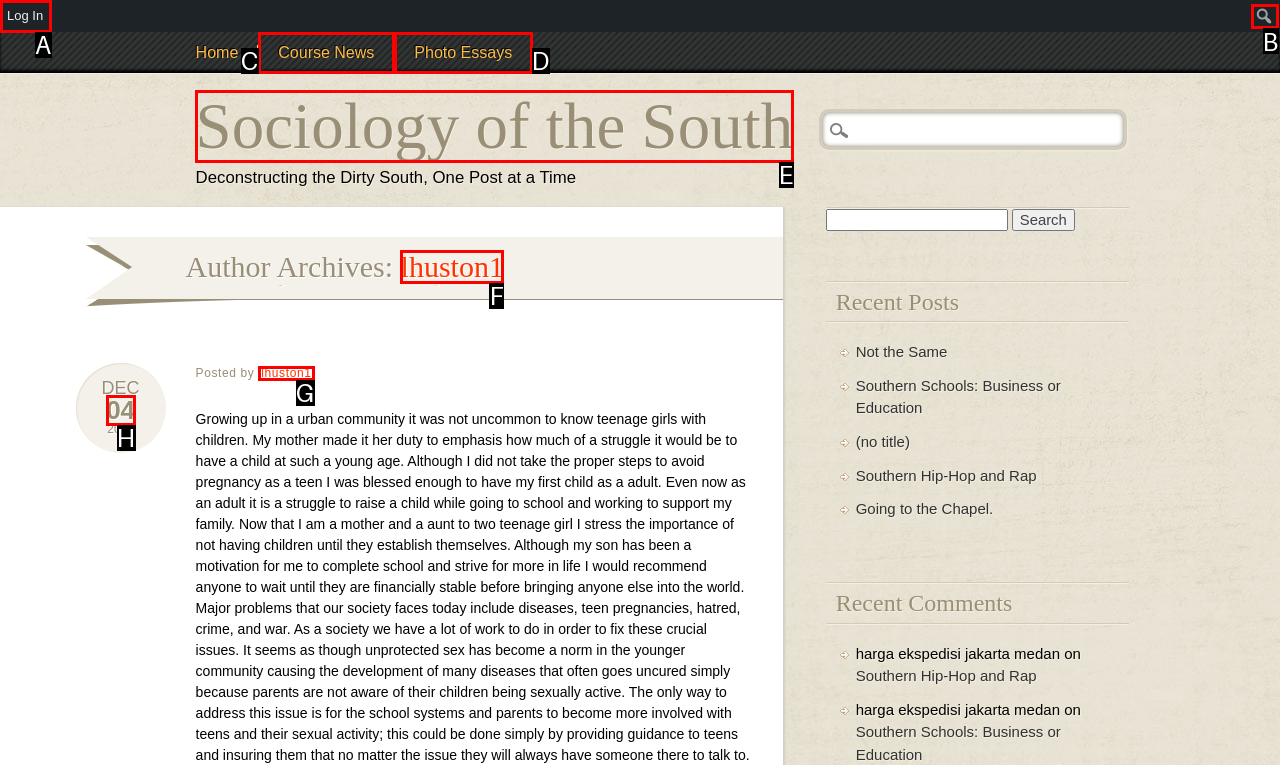Based on the task: Log in to the account, which UI element should be clicked? Answer with the letter that corresponds to the correct option from the choices given.

A